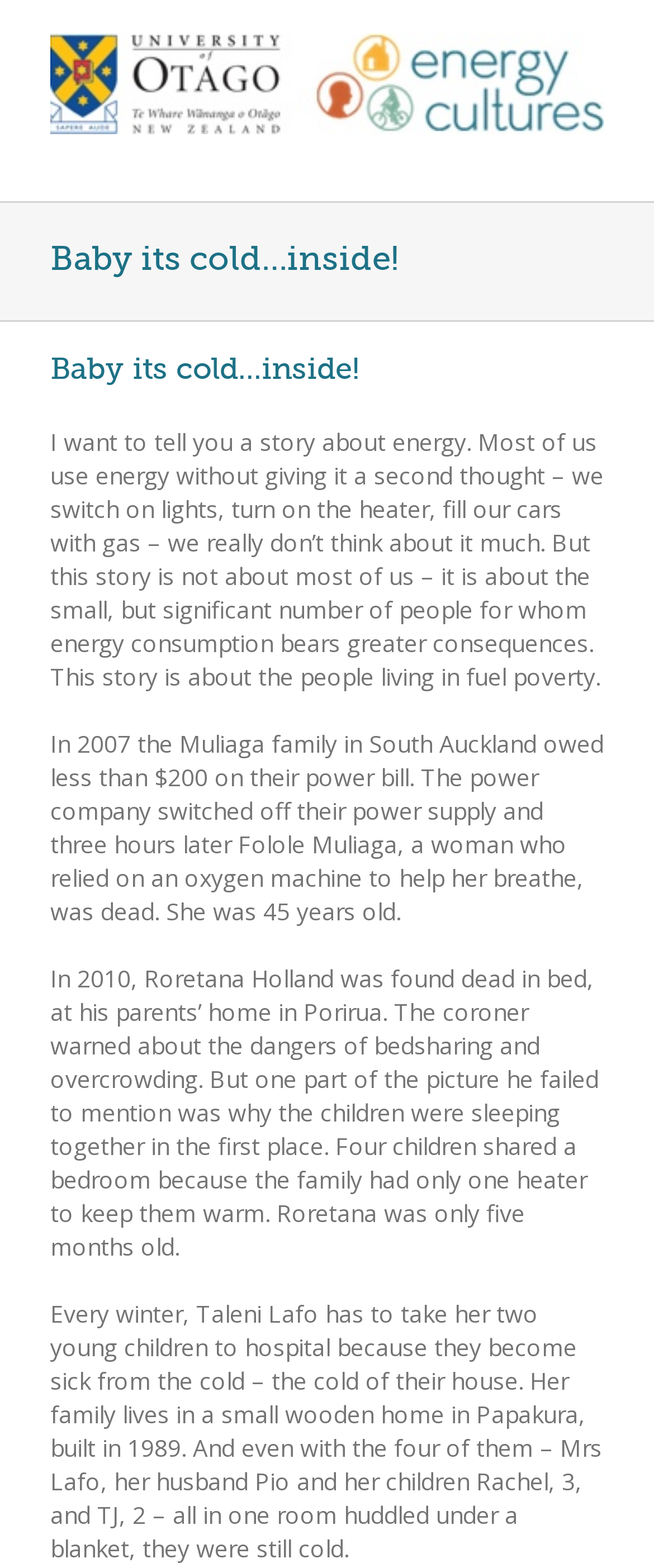What is the condition of Taleni Lafo's house?
Your answer should be a single word or phrase derived from the screenshot.

Cold